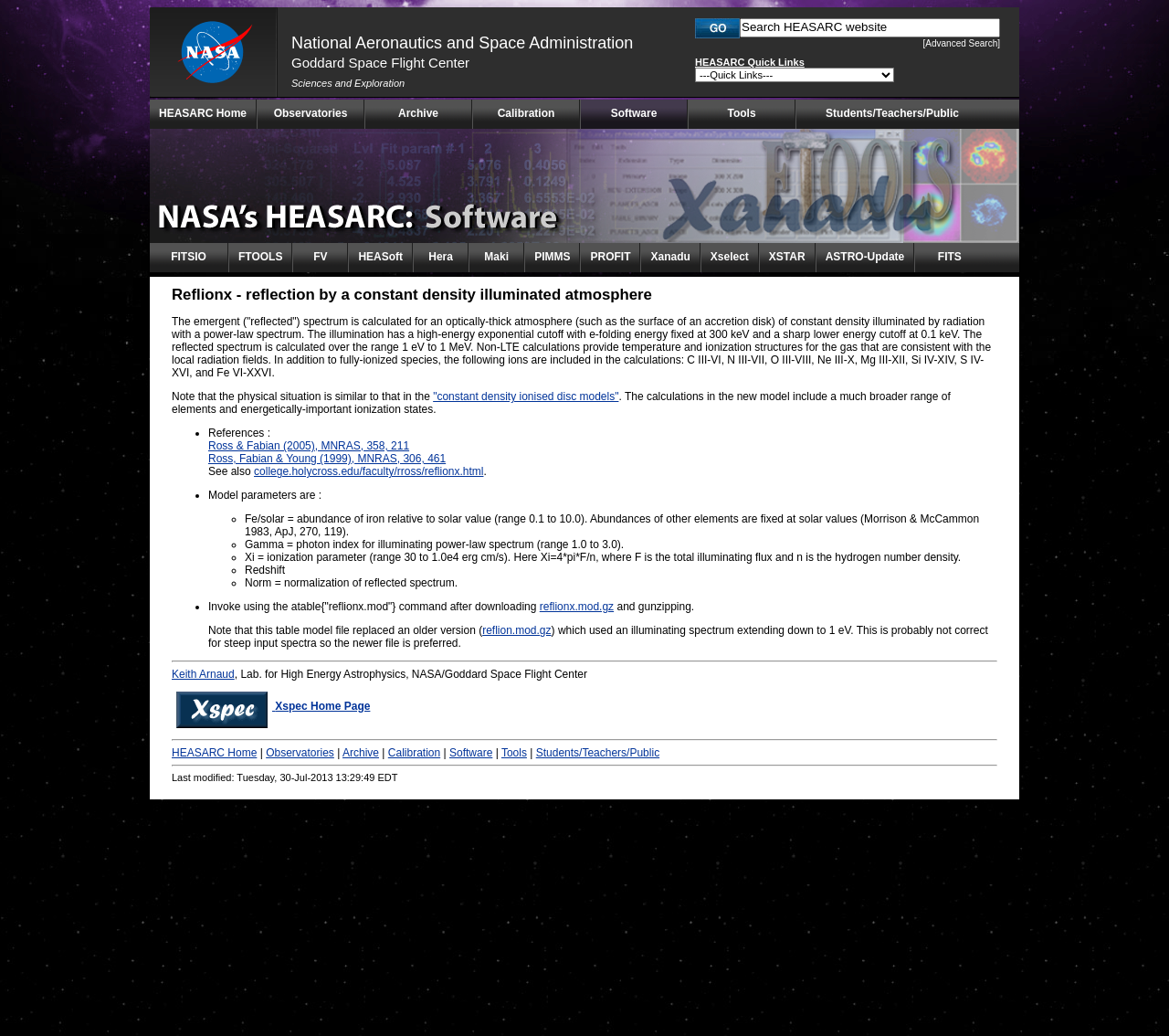Locate the UI element described by Xselect and provide its bounding box coordinates. Use the format (top-left x, top-left y, bottom-right x, bottom-right y) with all values as floating point numbers between 0 and 1.

[0.599, 0.235, 0.649, 0.263]